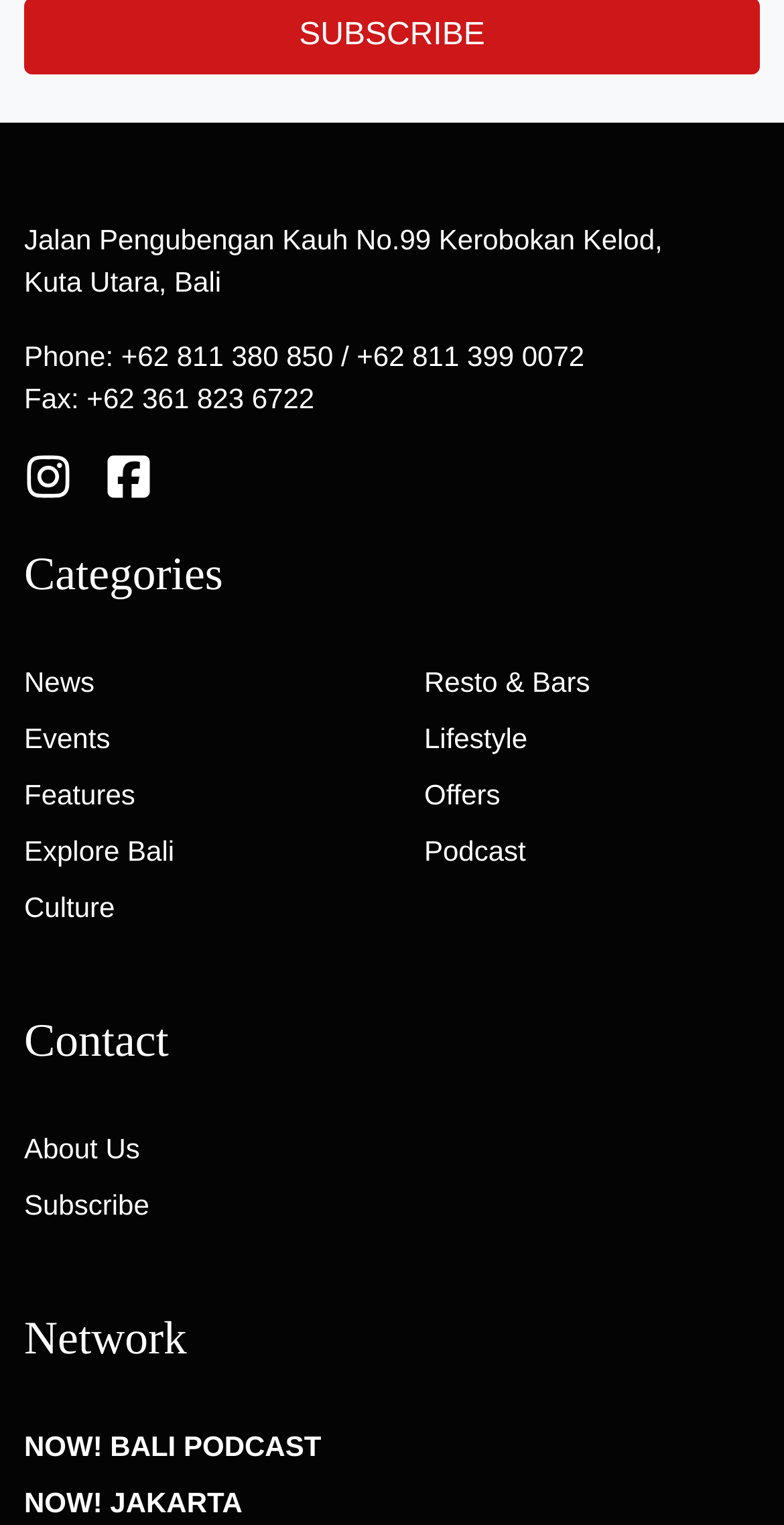Specify the bounding box coordinates of the area to click in order to execute this command: 'check Specifications'. The coordinates should consist of four float numbers ranging from 0 to 1, and should be formatted as [left, top, right, bottom].

None